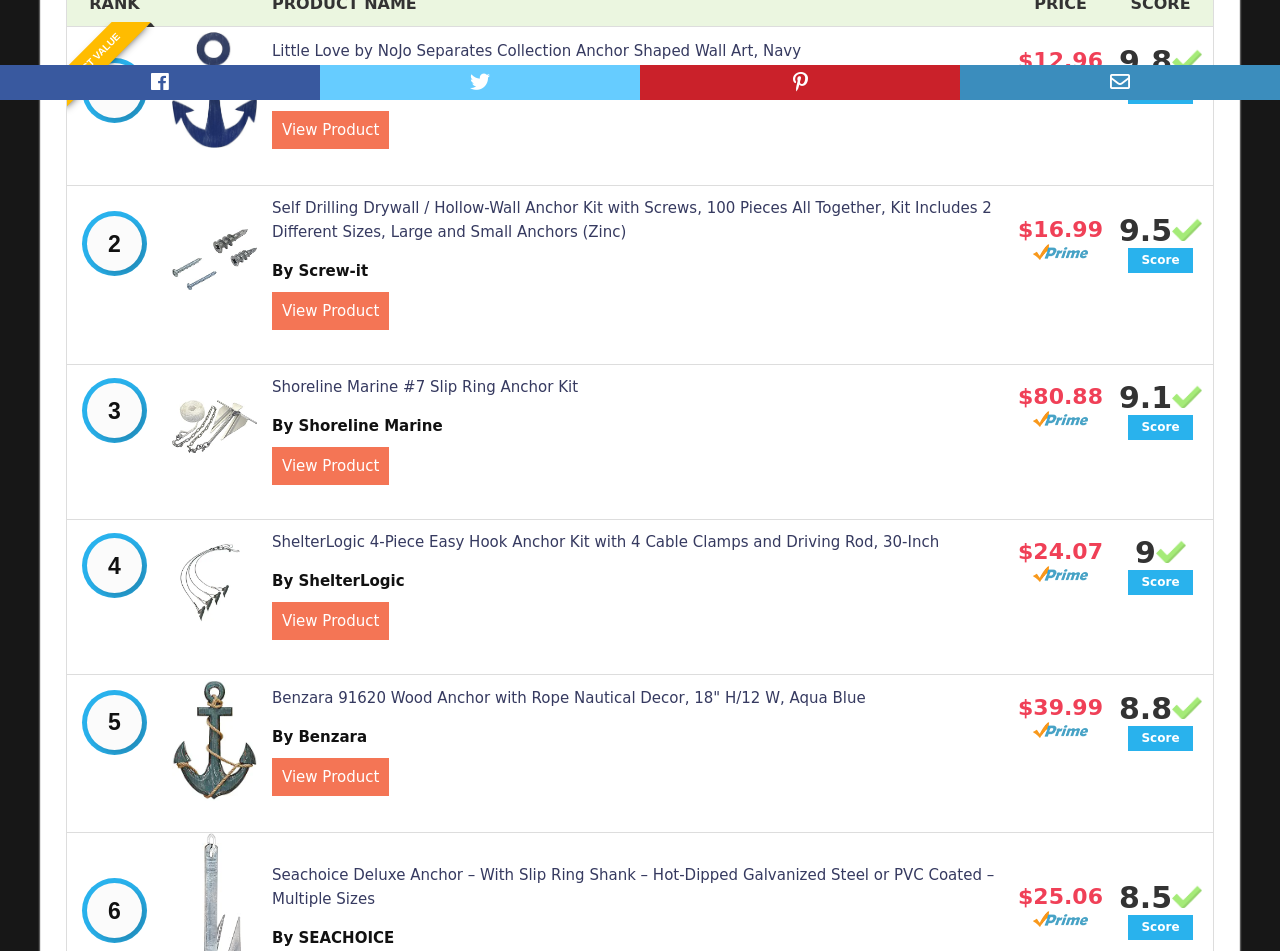Specify the bounding box coordinates for the region that must be clicked to perform the given instruction: "View product details of ShelterLogic 4-Piece Easy Hook Anchor Kit with 4 Cable Clamps and Driving Rod, 30-Inch".

[0.212, 0.56, 0.734, 0.579]